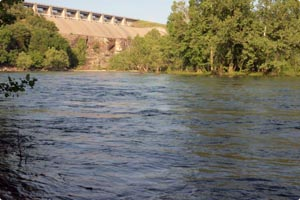What is the goal of the environmental efforts?
Provide a detailed answer to the question, using the image to inform your response.

The goal of the environmental efforts is to enhance the river's health and restore its natural beauty, reflecting ongoing initiatives to balance ecological sustainability with agricultural practices in the surrounding areas.